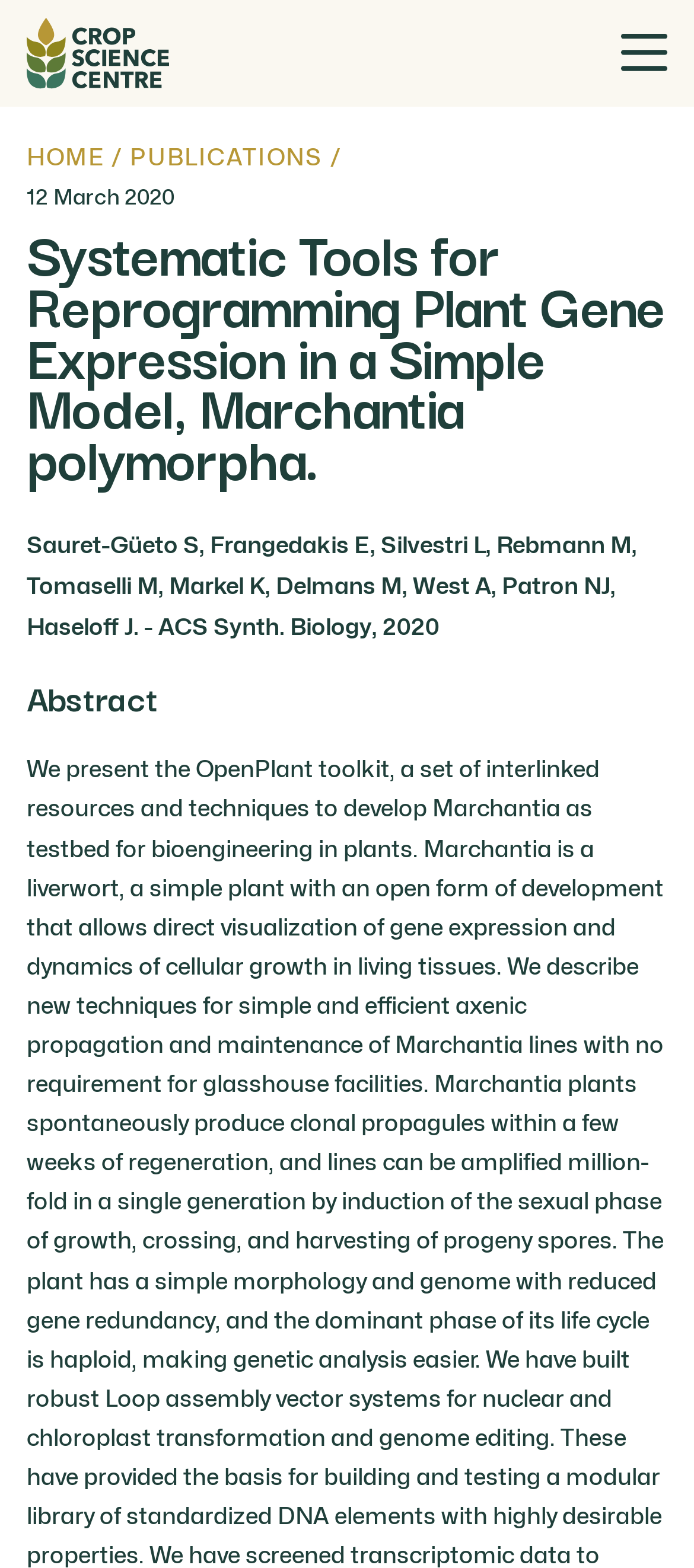Convey a detailed summary of the webpage, mentioning all key elements.

The webpage presents the OpenPlant toolkit, a set of interlinked resources and techniques to develop Marchantia as a testbed for bioengineering in plants. 

At the top left, there is a "Home" link accompanied by an image. Below it, there are several links, including "Crop pathogen immunity", "Sustainable crop nutrition", and others, which are aligned horizontally and take up most of the width of the page. 

On the top right, there is a "Toggle menu" link with a popup menu, accompanied by an image. Next to it, there is a "HOME" link, followed by a slash, and then a "PUBLICATIONS" link. 

Below the top section, there is a publication date "12 March 2020" on the left. The main heading "Systematic Tools for Reprogramming Plant Gene Expression in a Simple Model, Marchantia polymorpha." spans across the page. 

Under the main heading, there is a paragraph of text citing a publication, which takes up most of the width of the page. Below it, there is a subheading "Abstract", which is centered on the page.